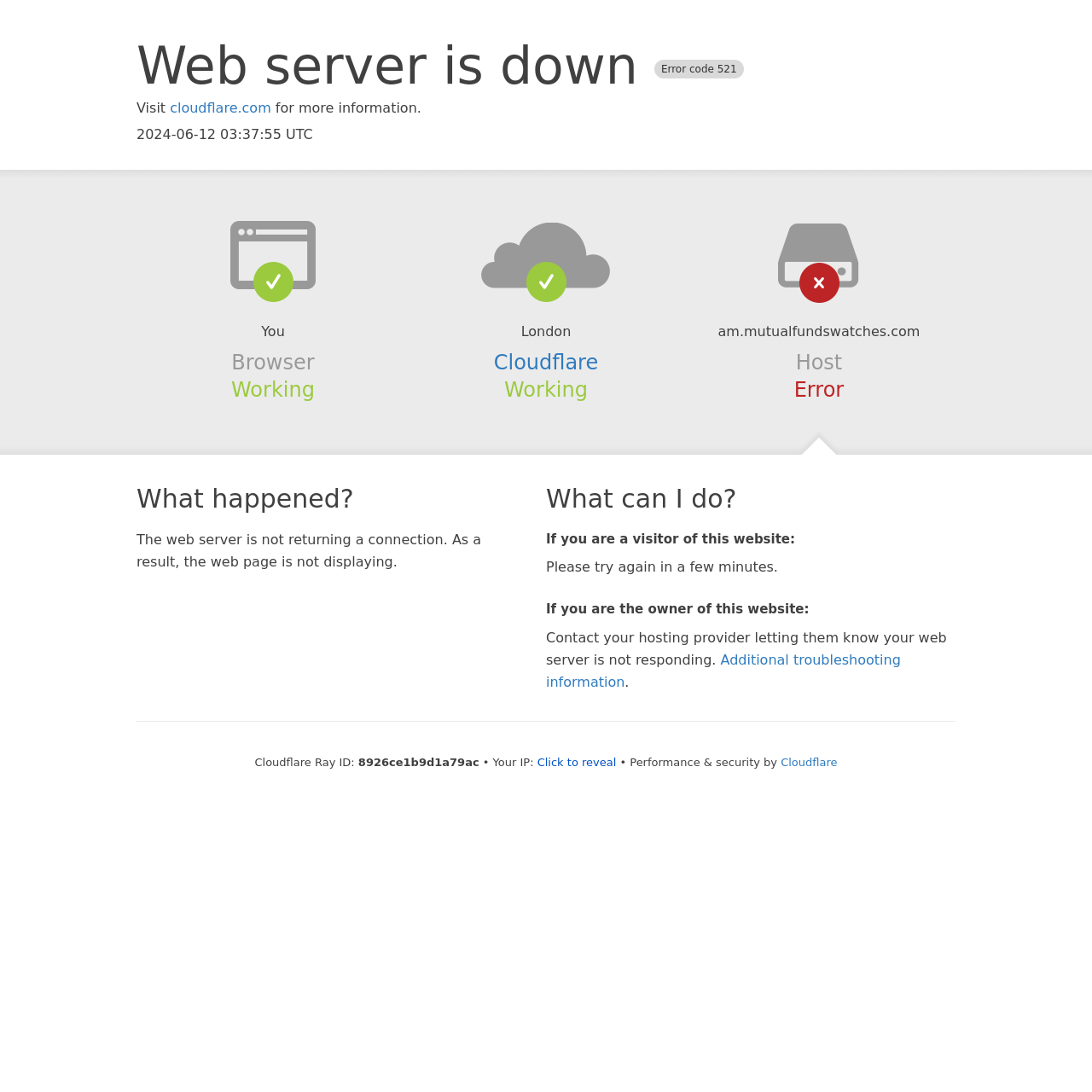Using the webpage screenshot, find the UI element described by Cloudflare. Provide the bounding box coordinates in the format (top-left x, top-left y, bottom-right x, bottom-right y), ensuring all values are floating point numbers between 0 and 1.

[0.452, 0.321, 0.548, 0.343]